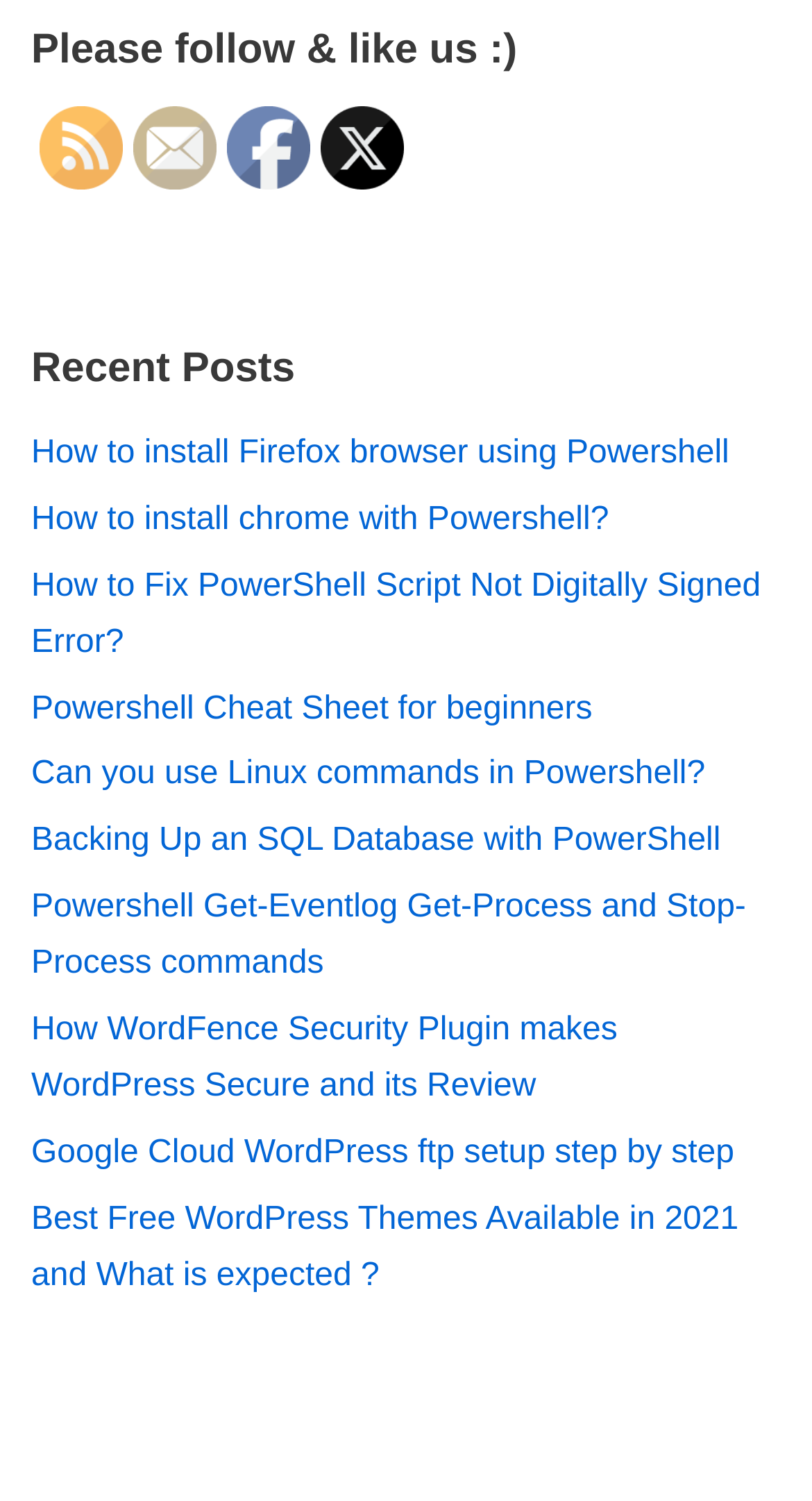Answer the following query concisely with a single word or phrase:
How many social media links are available?

4